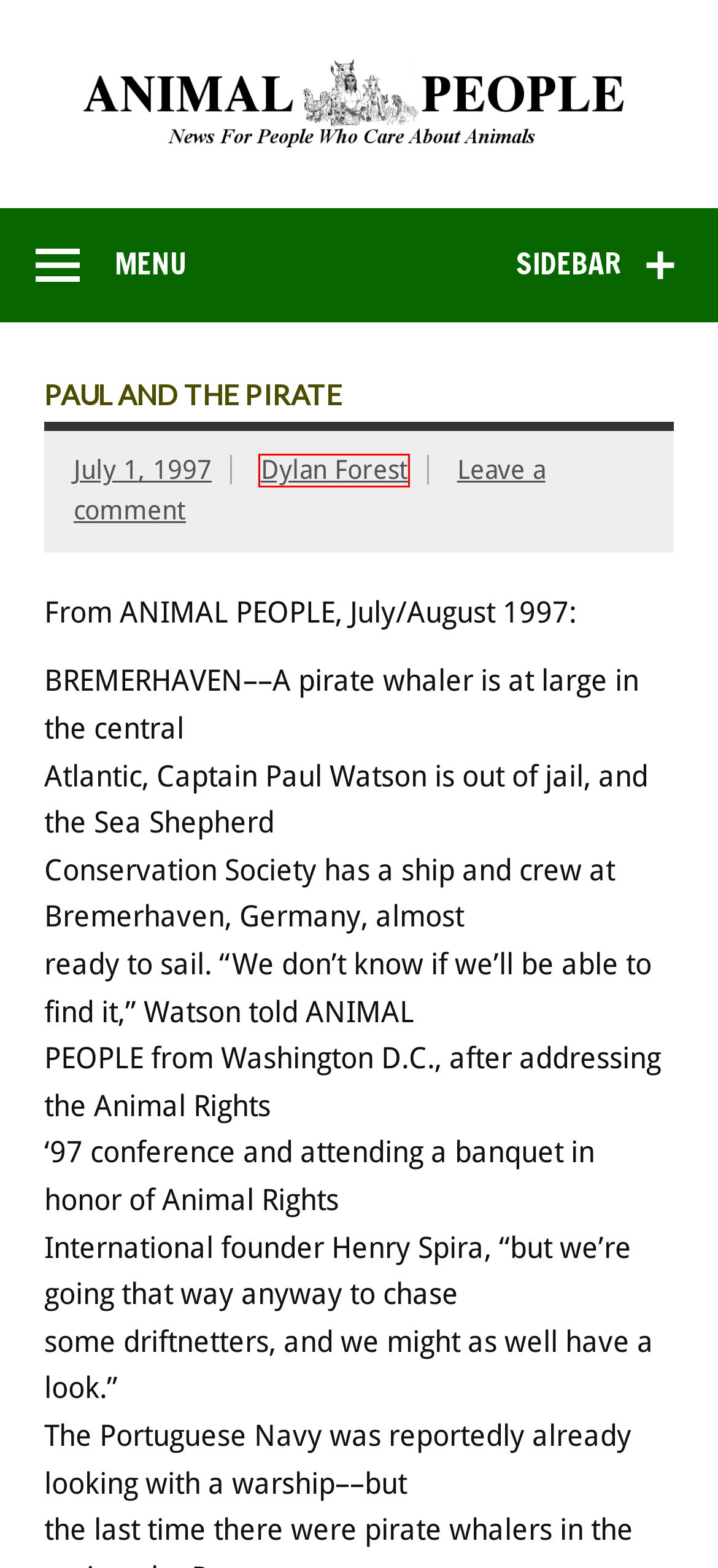You are presented with a screenshot of a webpage that includes a red bounding box around an element. Determine which webpage description best matches the page that results from clicking the element within the red bounding box. Here are the candidates:
A. May 1994 – ANIMAL PEOPLE NEWS
B. Editorials – ANIMAL PEOPLE NEWS
C. December 1988 – ANIMAL PEOPLE NEWS
D. November 1991 – ANIMAL PEOPLE NEWS
E. ANIMAL PEOPLE NEWS
F. Dylan Forest – ANIMAL PEOPLE NEWS
G. November 2005 – ANIMAL PEOPLE NEWS
H. June 2002 – ANIMAL PEOPLE NEWS

F